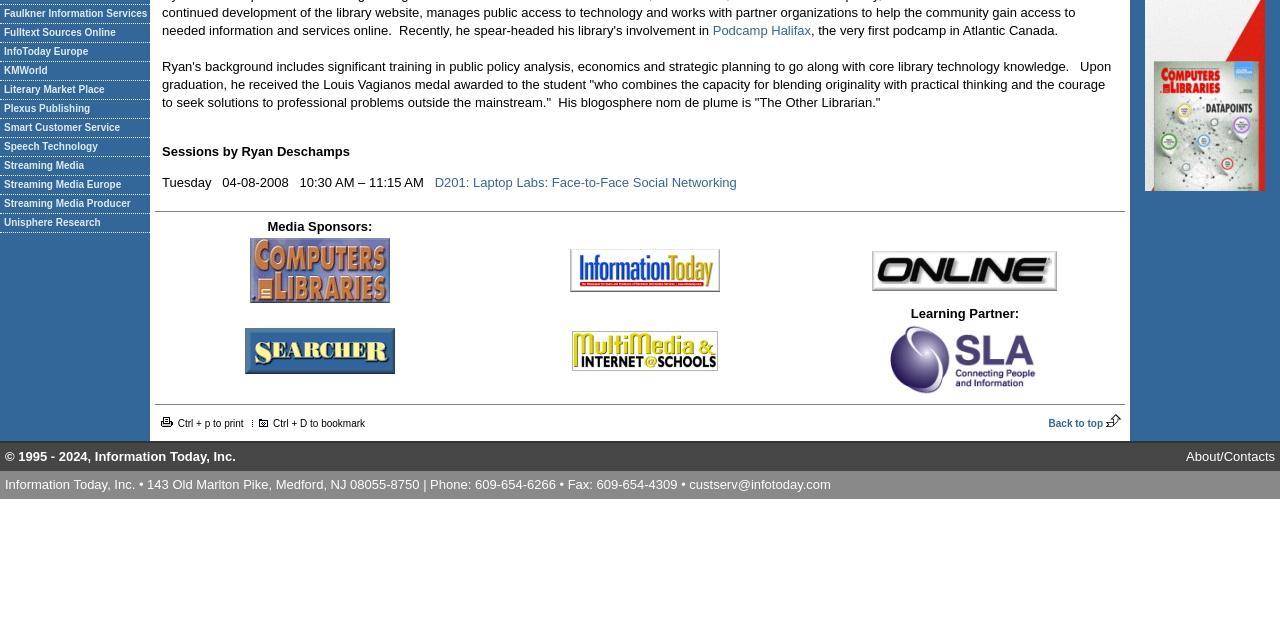From the webpage screenshot, predict the bounding box of the UI element that matches this description: "alt="Searcher Magazine"".

[0.191, 0.569, 0.309, 0.592]